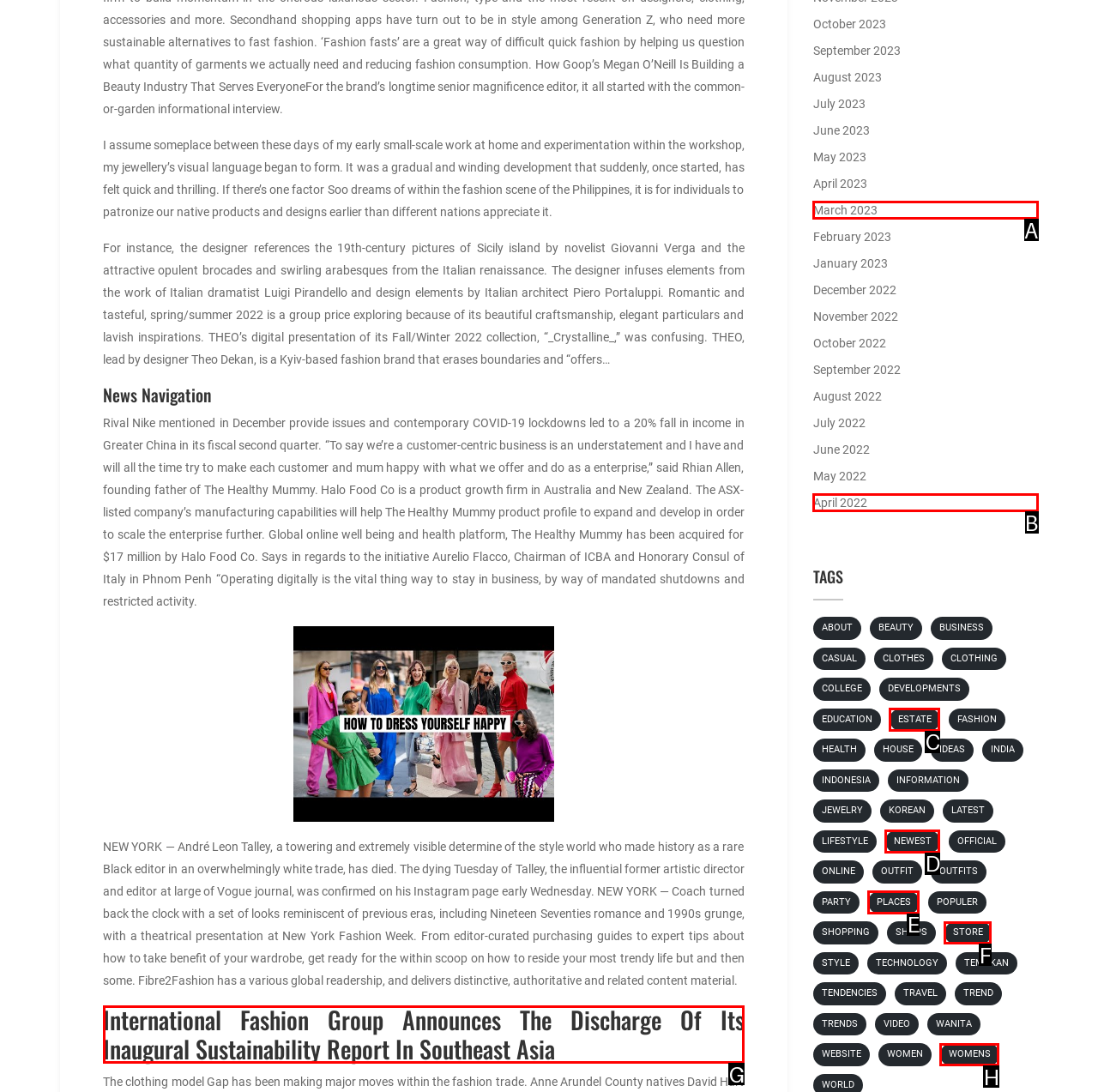Identify the letter of the option to click in order to Follow Emergen Research on Facebook. Answer with the letter directly.

None